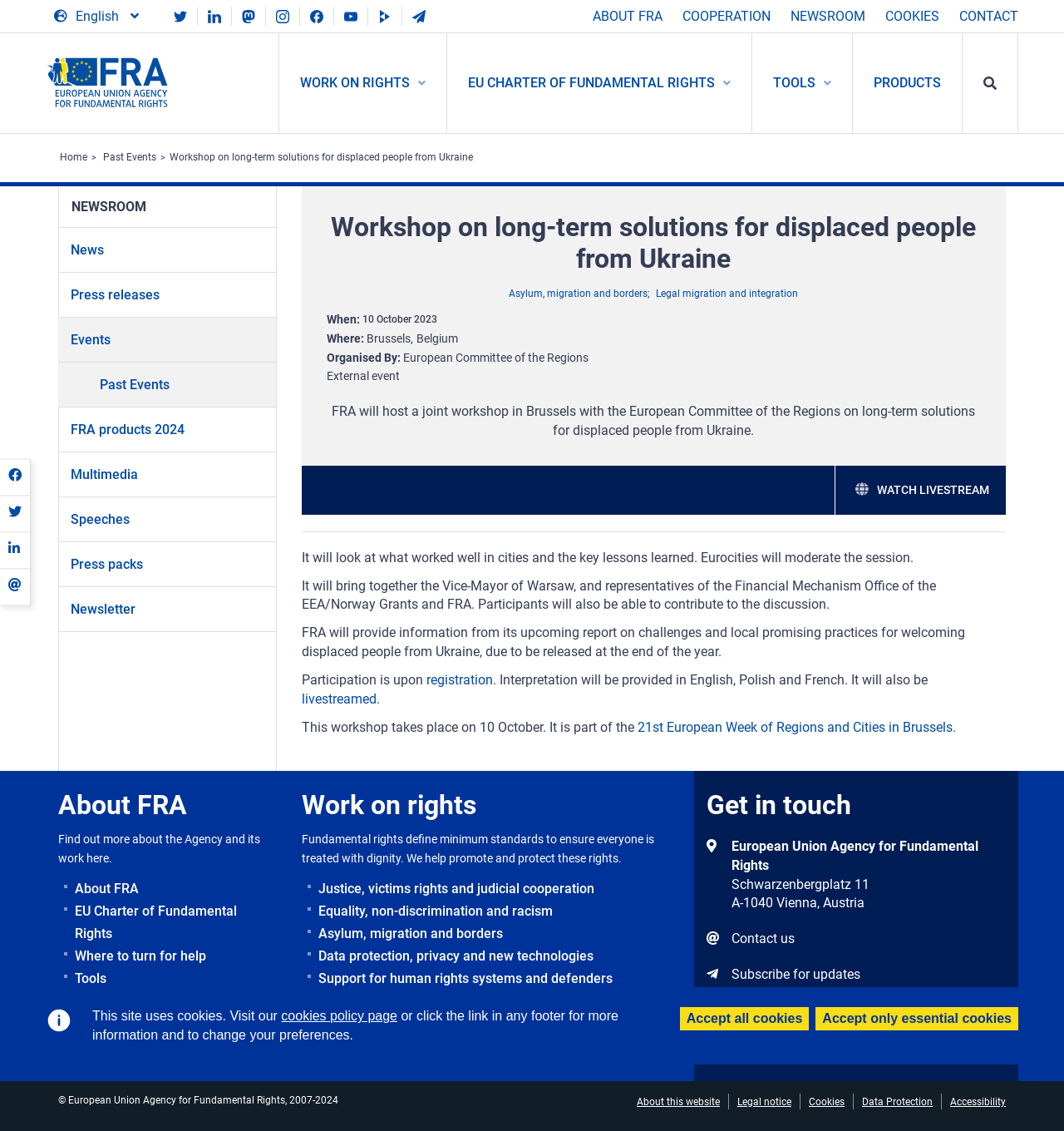Who is moderating the session?
Please use the image to provide a one-word or short phrase answer.

Eurocities